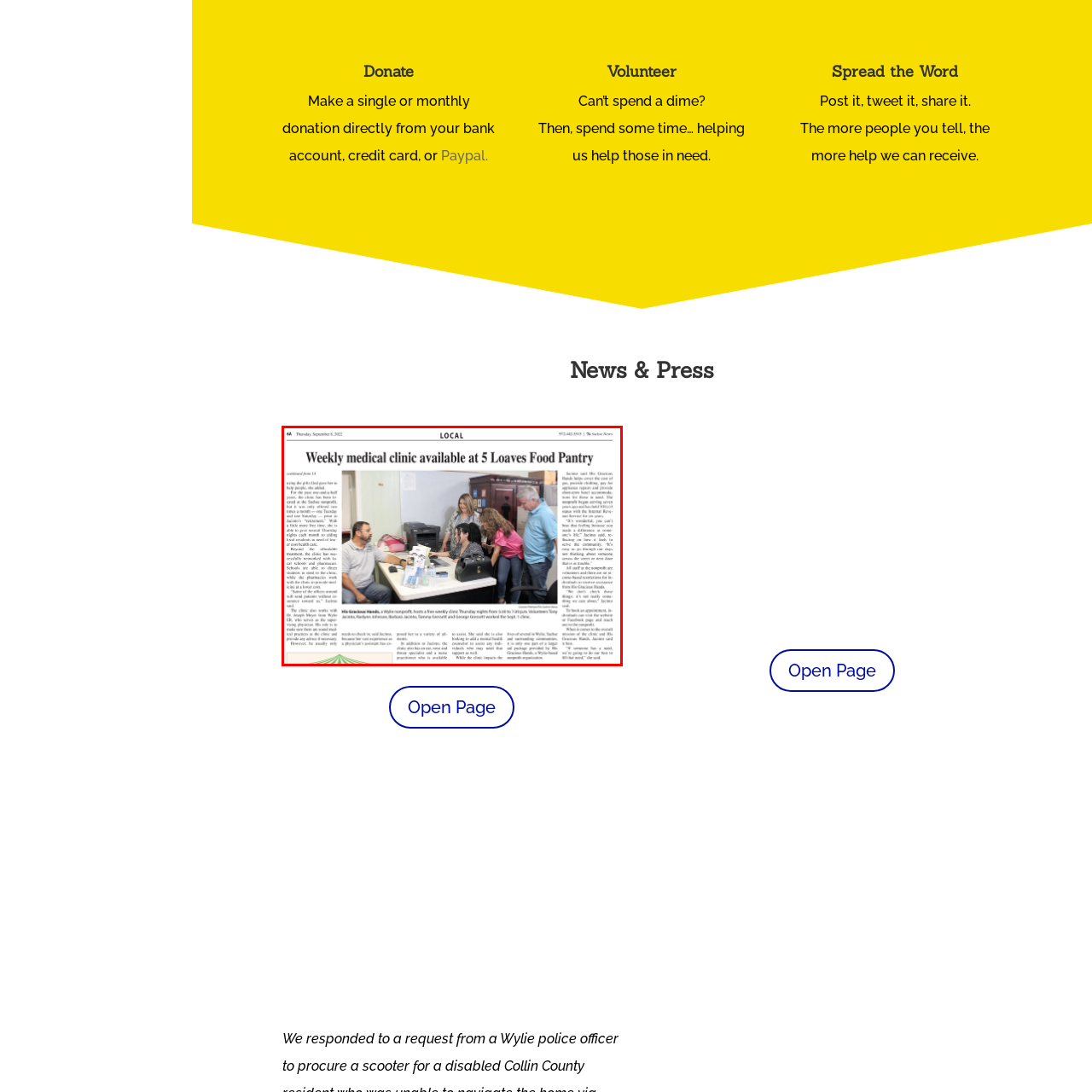What is the duration of the clinic's operation?
Inspect the image enclosed by the red bounding box and elaborate on your answer with as much detail as possible based on the visual cues.

According to the caption, the clinic operates from 1 PM to 7 PM, which means it operates for 6 hours, providing a significant window of time for individuals to receive medical assistance.